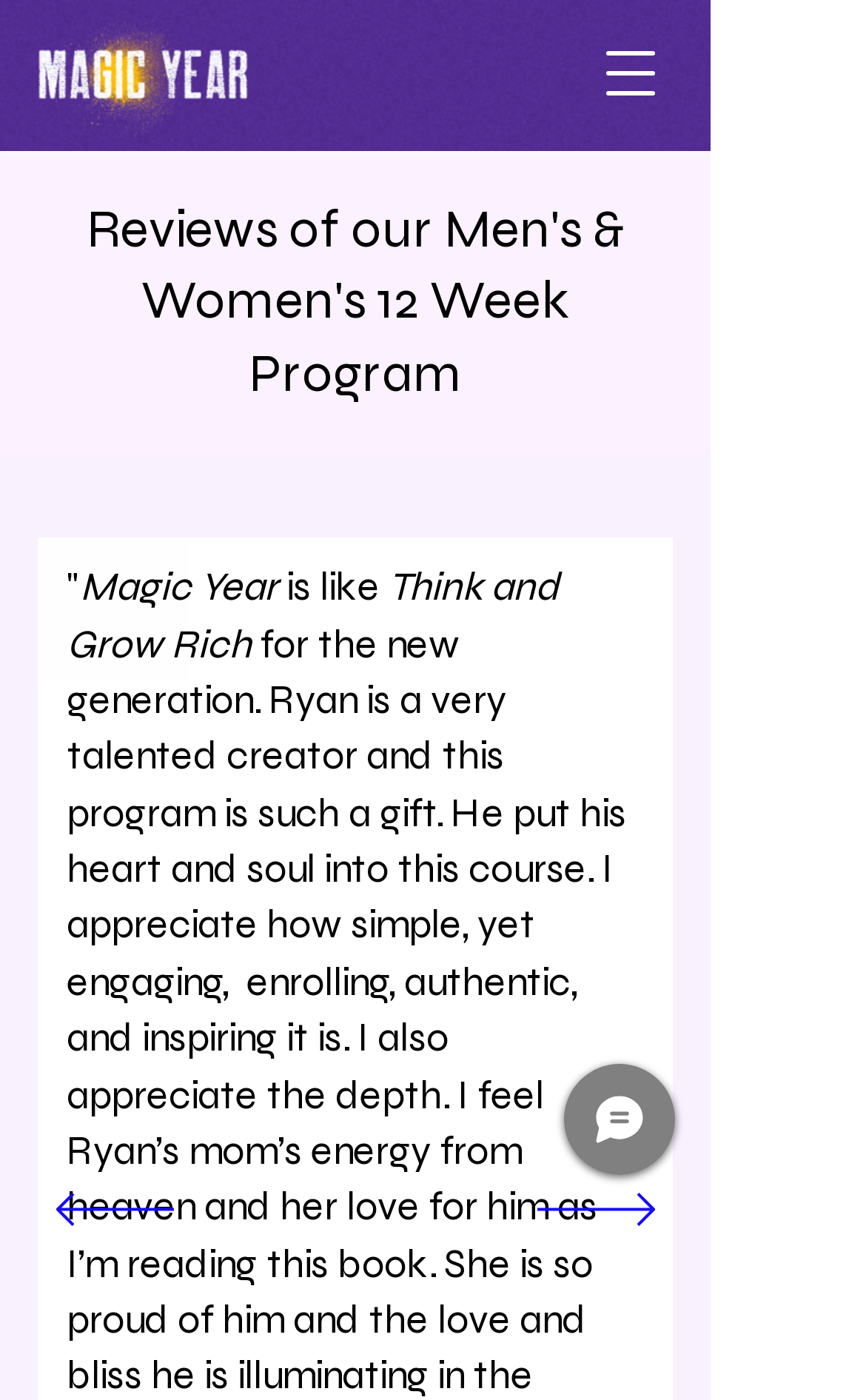Is there a chat feature available?
Examine the image closely and answer the question with as much detail as possible.

I found a button element with the text 'Chat', which suggests that there is a chat feature available on the webpage.